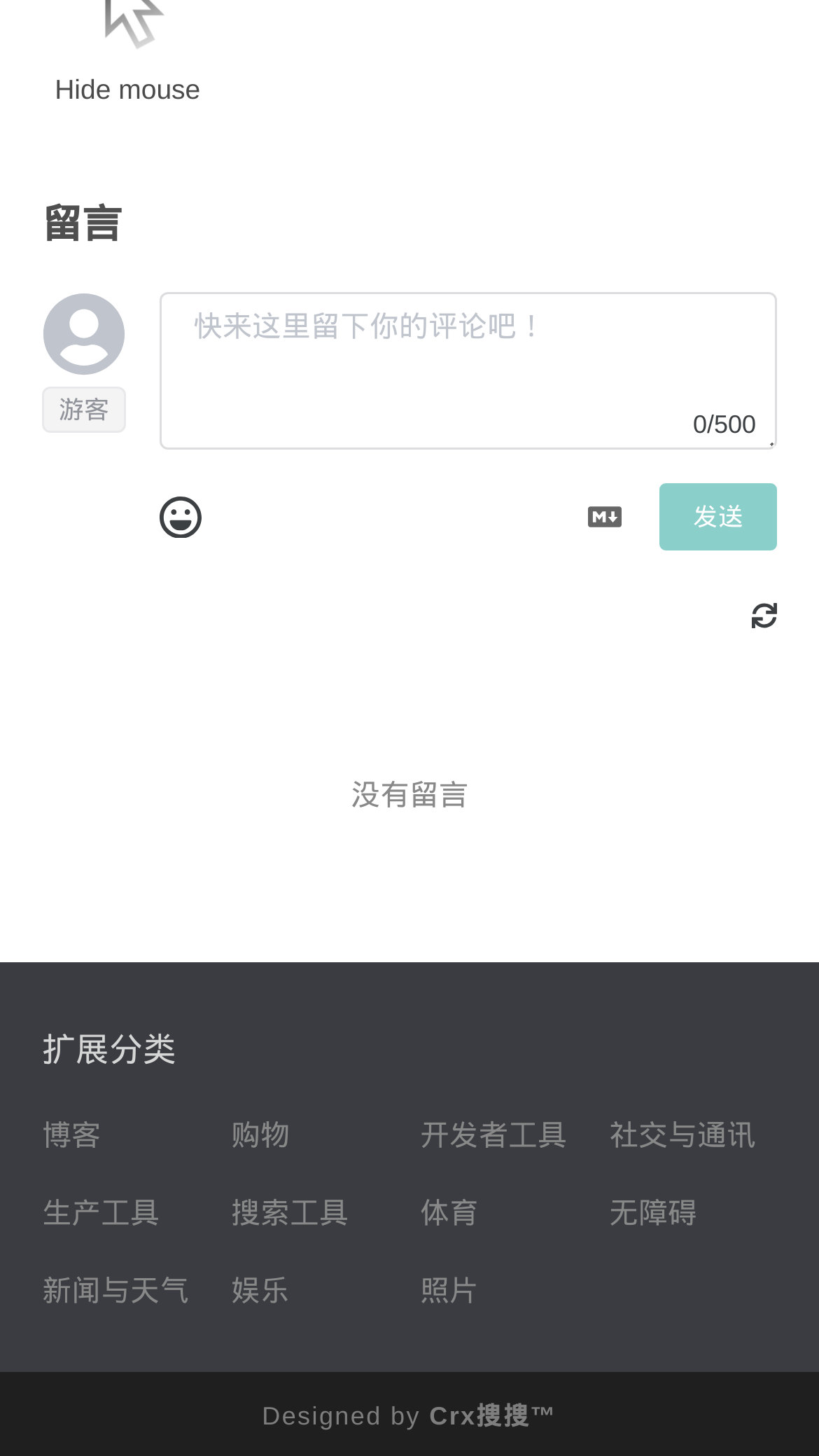What is the purpose of the textbox?
Based on the screenshot, provide a one-word or short-phrase response.

Leave a comment